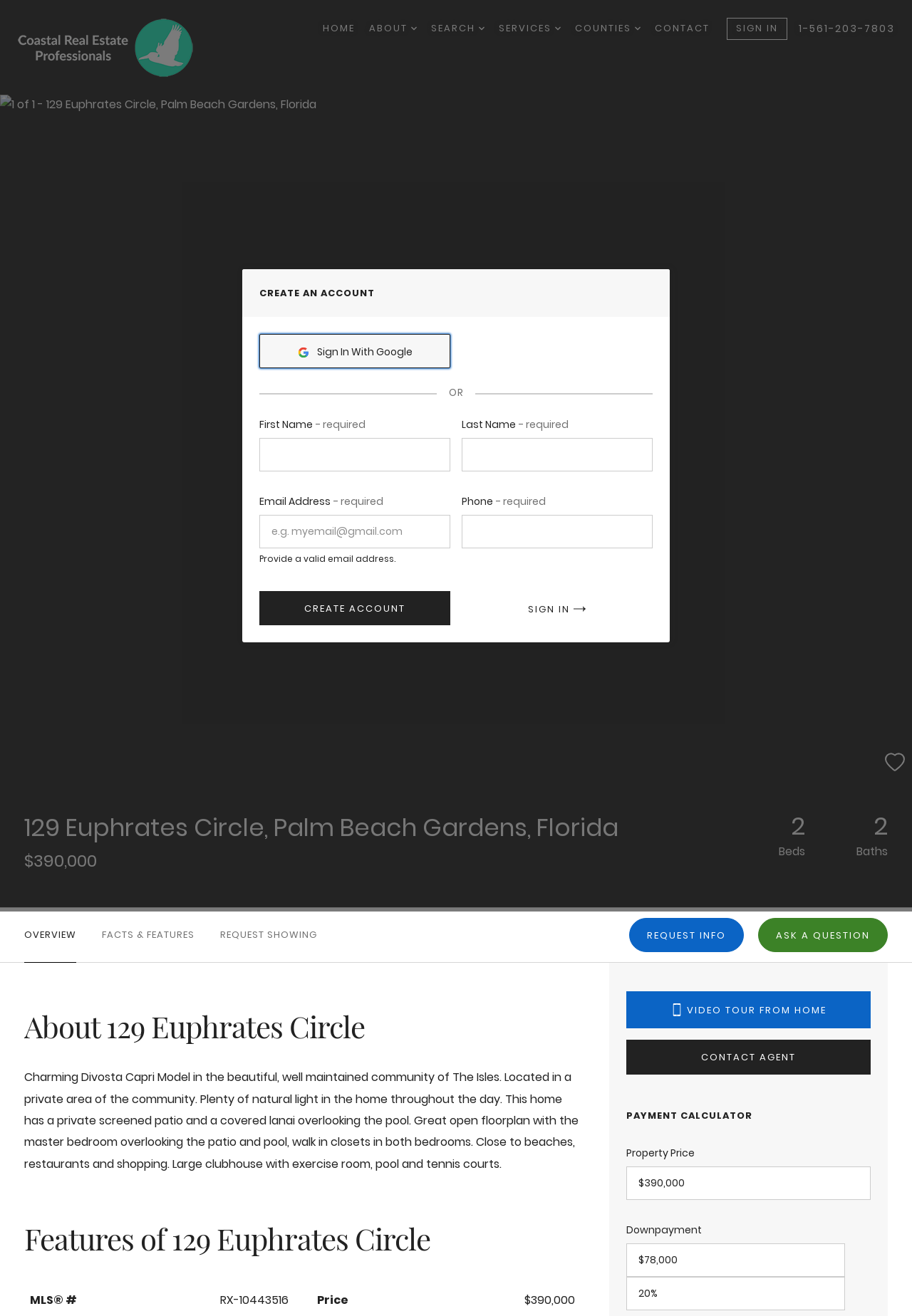Observe the image and answer the following question in detail: What is the down payment for the property?

The down payment for the property can be found in the payment calculator section, where it is listed as '$78,000', which is 20% of the property price.